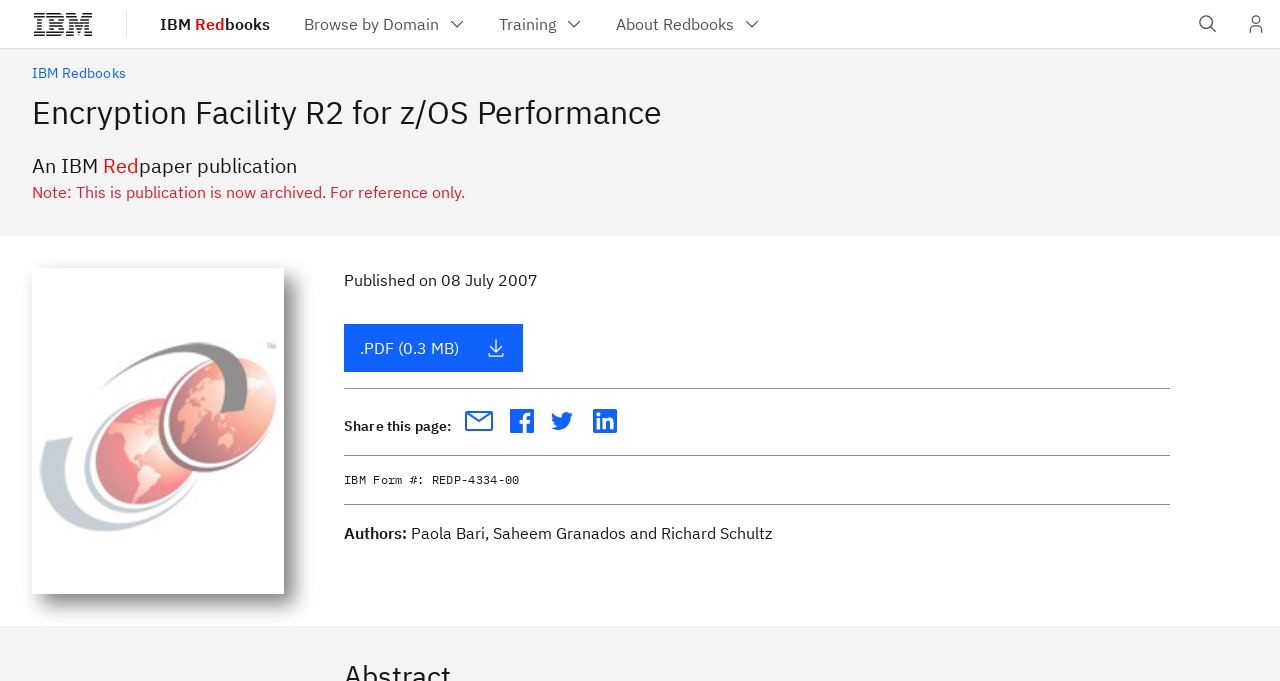Could you indicate the bounding box coordinates of the region to click in order to complete this instruction: "View the PDF document".

[0.269, 0.476, 0.409, 0.546]